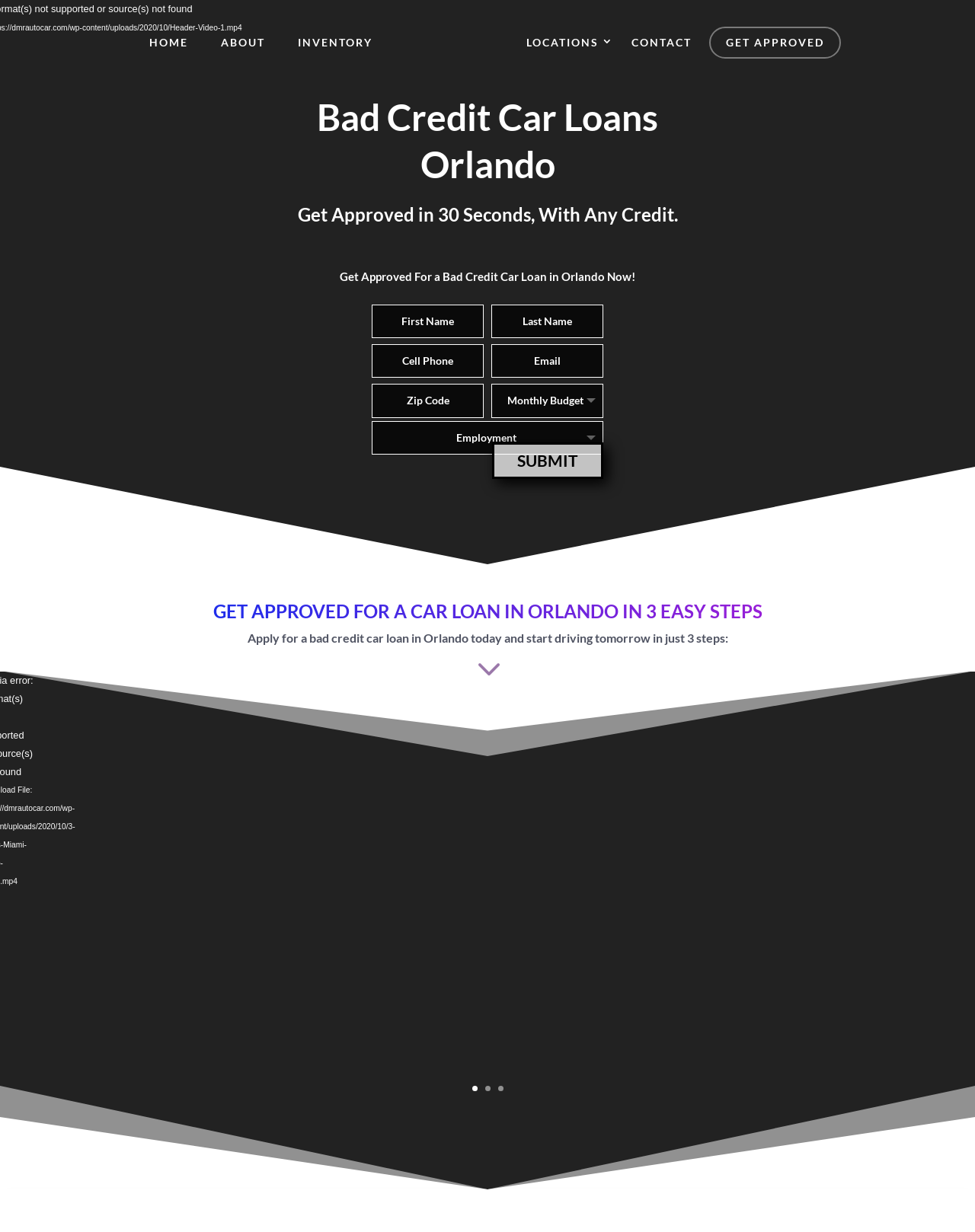Identify the bounding box coordinates of the area you need to click to perform the following instruction: "Click the HOME link".

[0.137, 0.023, 0.208, 0.046]